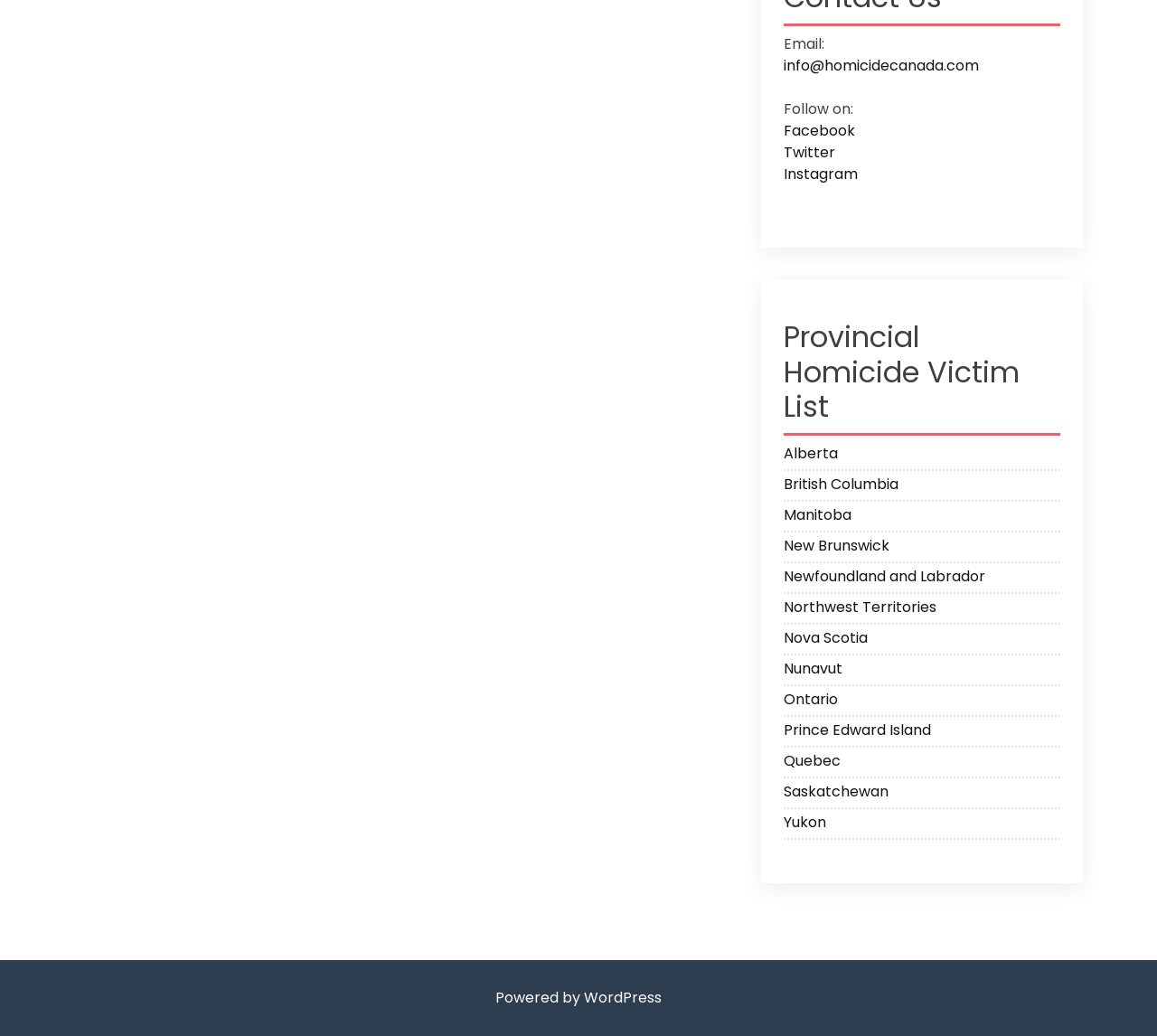With reference to the screenshot, provide a detailed response to the question below:
What is the main topic of this webpage?

I inferred the main topic by looking at the heading 'Provincial Homicide Victim List' and the list of provinces and territories, which suggests that the webpage is related to homicide victims.